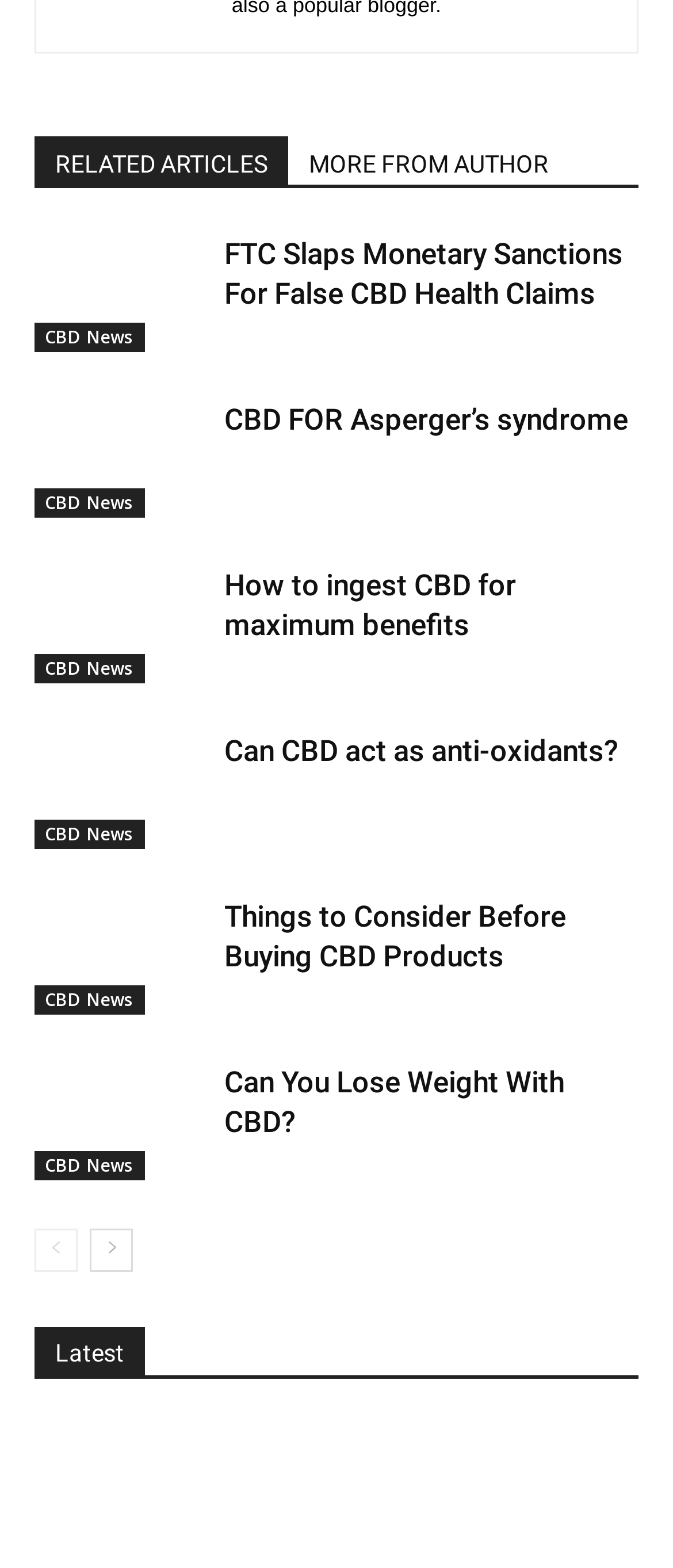Kindly respond to the following question with a single word or a brief phrase: 
What is the last article listed under 'Latest'?

Lose Weight With CBD